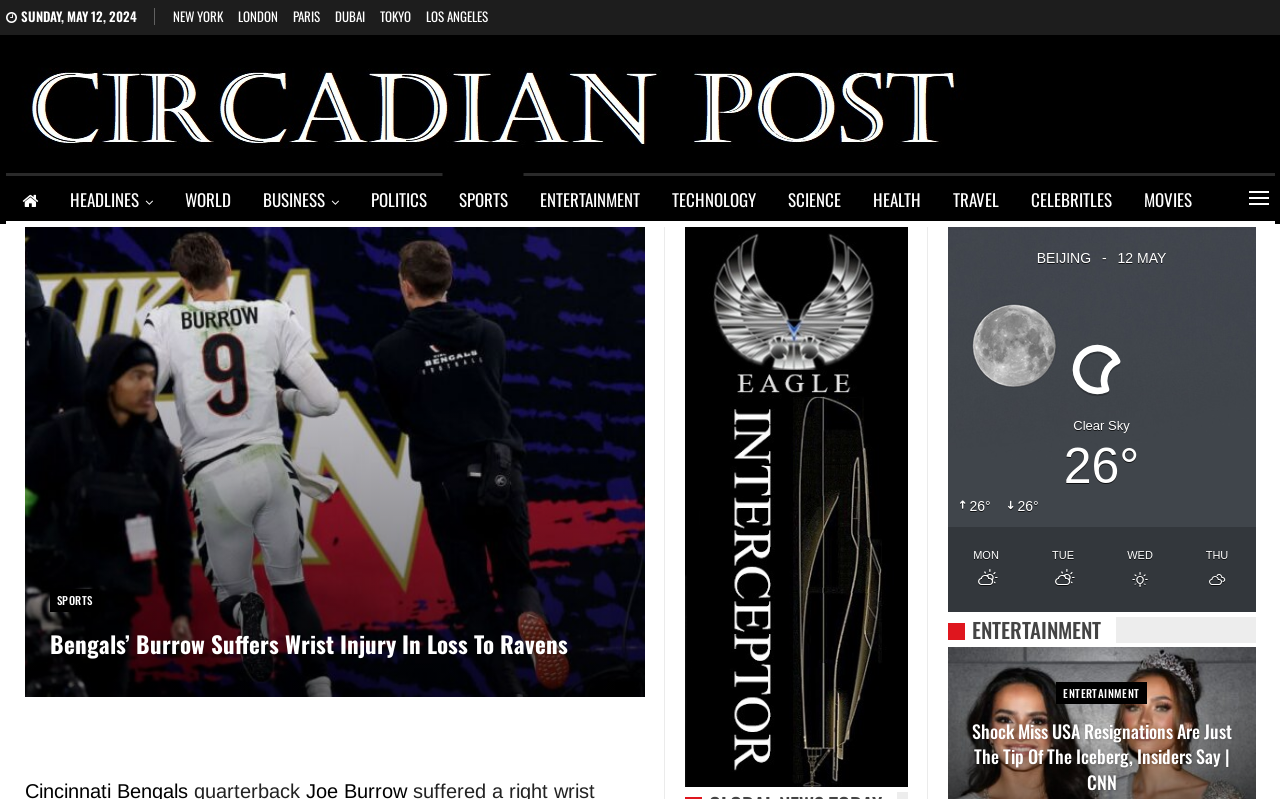Please identify the bounding box coordinates of the element I should click to complete this instruction: 'Click on the 'SPORTS' link'. The coordinates should be given as four float numbers between 0 and 1, like this: [left, top, right, bottom].

[0.039, 0.738, 0.078, 0.766]